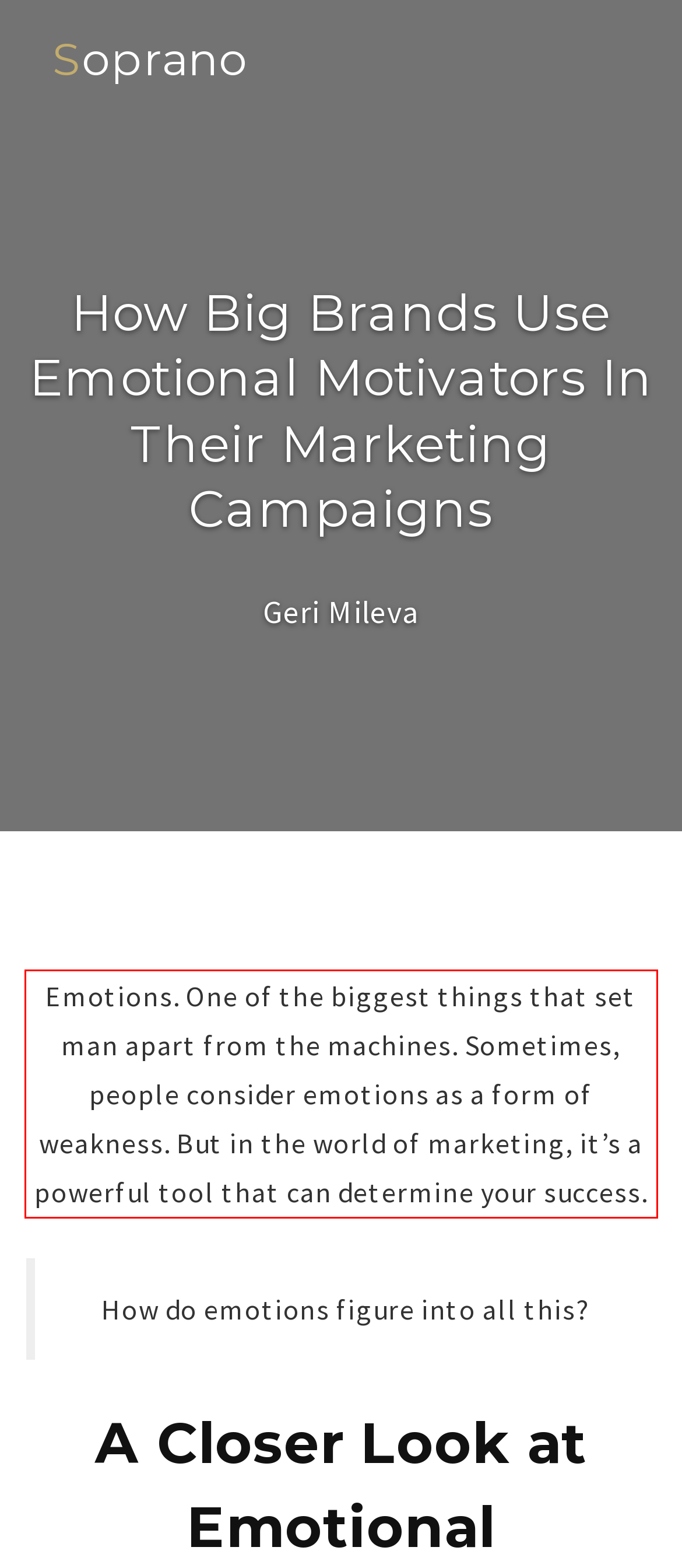Identify the text inside the red bounding box on the provided webpage screenshot by performing OCR.

Emotions. One of the biggest things that set man apart from the machines. Sometimes, people consider emotions as a form of weakness. But in the world of marketing, it’s a powerful tool that can determine your success.